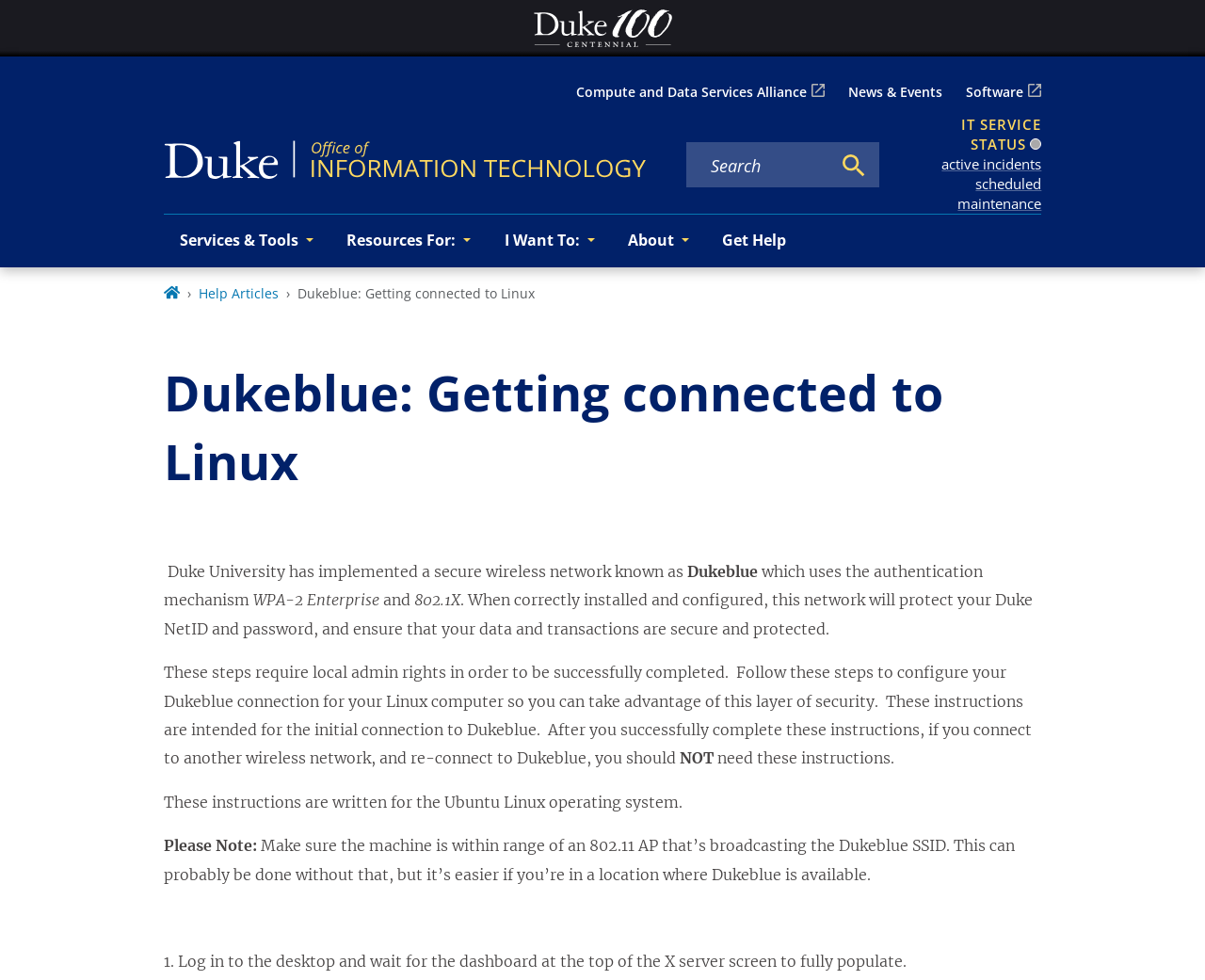For the following element description, predict the bounding box coordinates in the format (top-left x, top-left y, bottom-right x, bottom-right y). All values should be floating point numbers between 0 and 1. Description: Get Help

[0.585, 0.219, 0.666, 0.273]